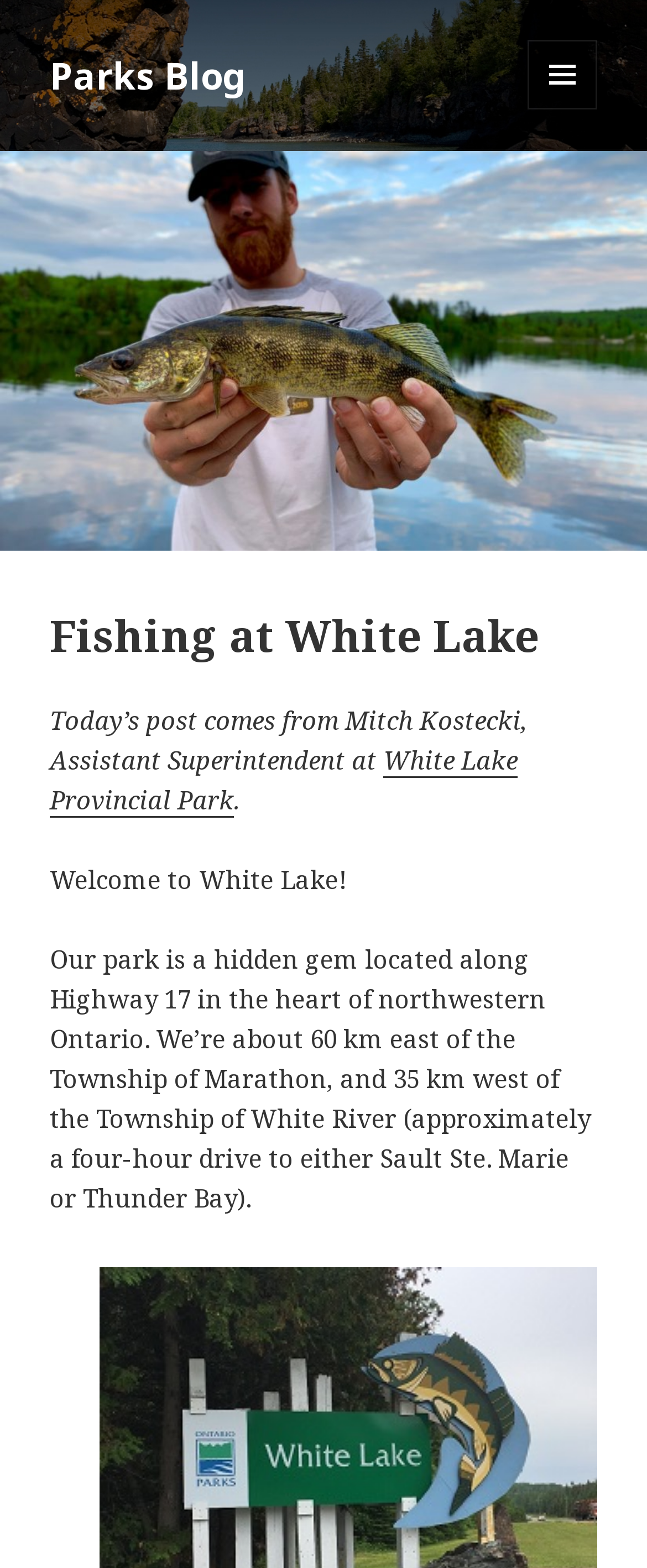Provide a one-word or brief phrase answer to the question:
What is the icon name of the button?

MENU AND WIDGETS